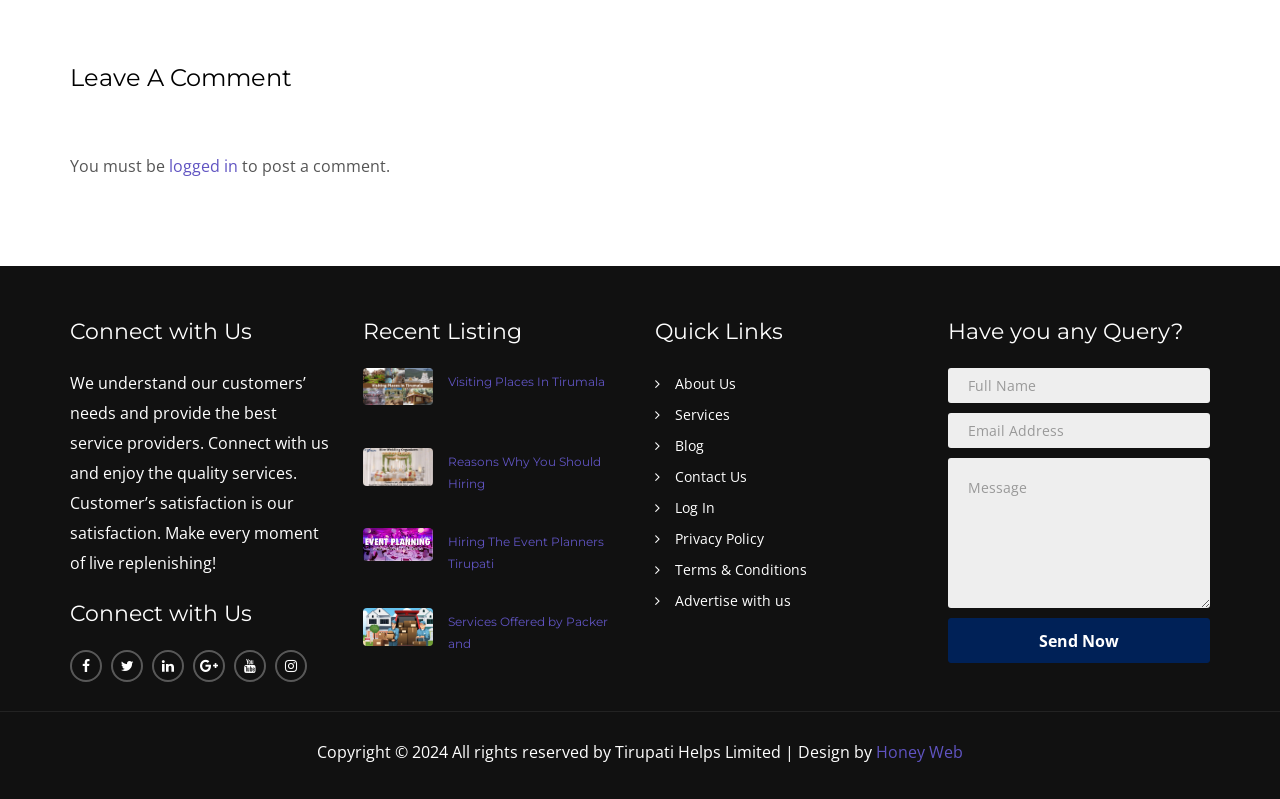Locate the bounding box coordinates of the clickable region necessary to complete the following instruction: "Visit the blog". Provide the coordinates in the format of four float numbers between 0 and 1, i.e., [left, top, right, bottom].

[0.512, 0.54, 0.55, 0.577]